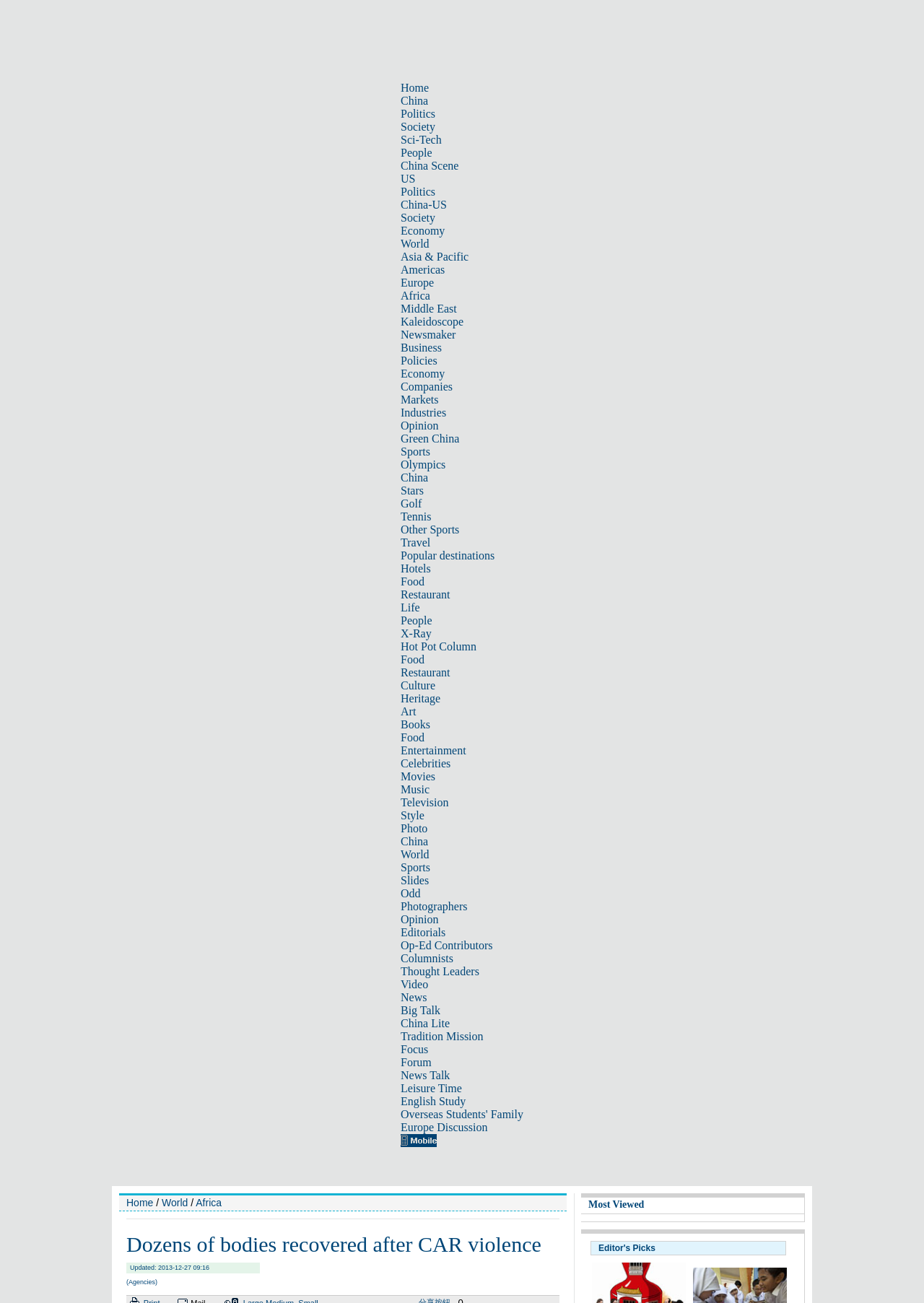Please study the image and answer the question comprehensively:
What is the category of the article 'Dozens of bodies recovered after CAR violence'?

I determined the answer by looking at the links in the top navigation bar. The article 'Dozens of bodies recovered after CAR violence' is likely to be categorized under 'Politics' since it is related to news and events in the Central African Republic.